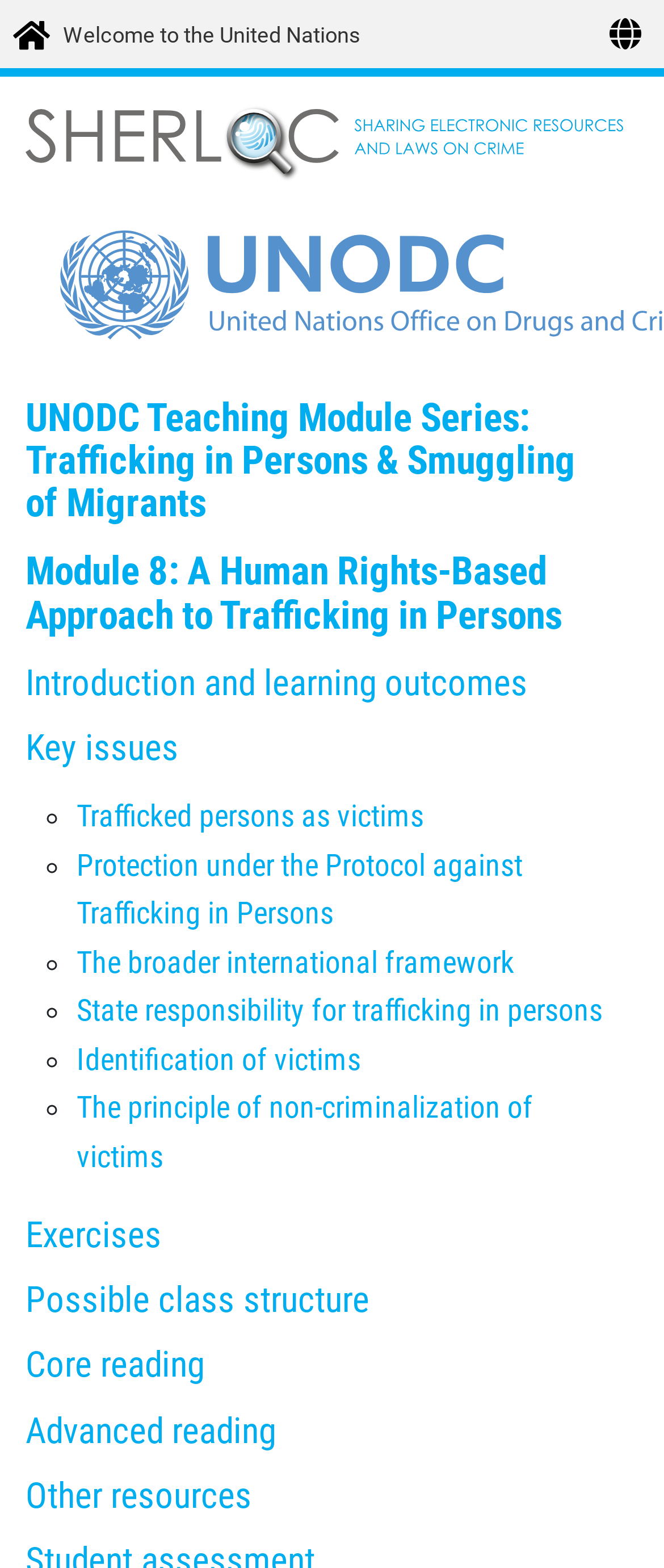Find and specify the bounding box coordinates that correspond to the clickable region for the instruction: "Read about trafficked persons as victims".

[0.115, 0.51, 0.638, 0.532]